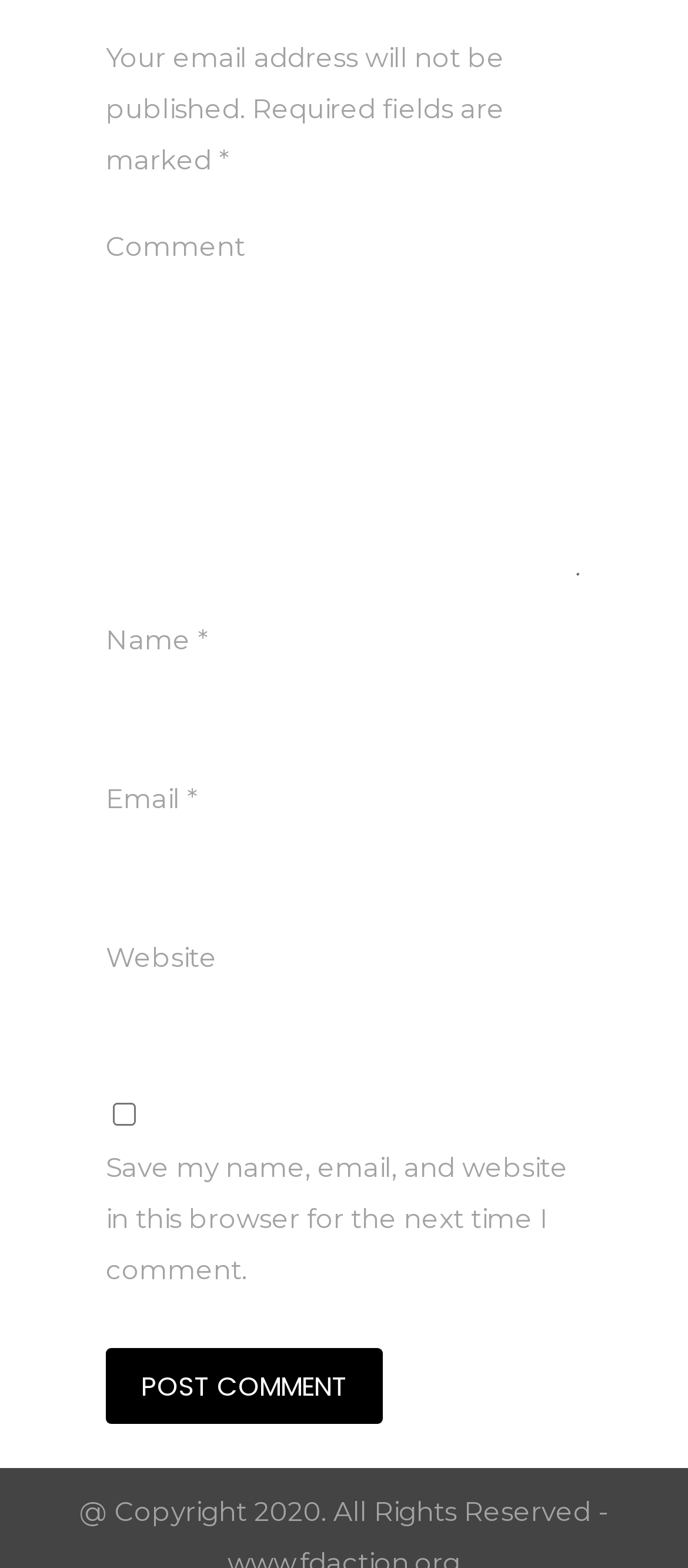What is the label of the button?
Refer to the screenshot and answer in one word or phrase.

Post Comment